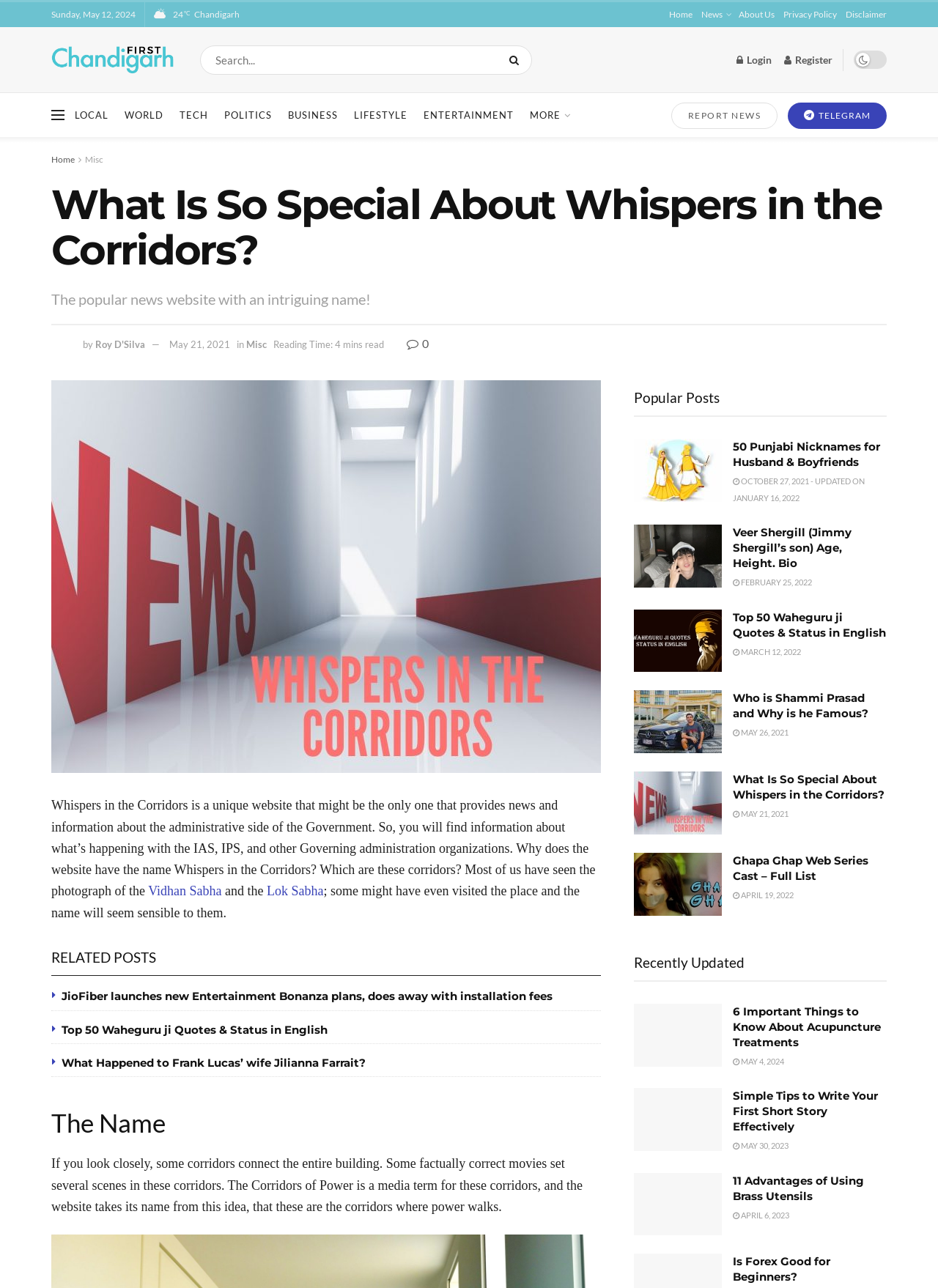Identify the bounding box for the described UI element: "back to menu ↑".

None